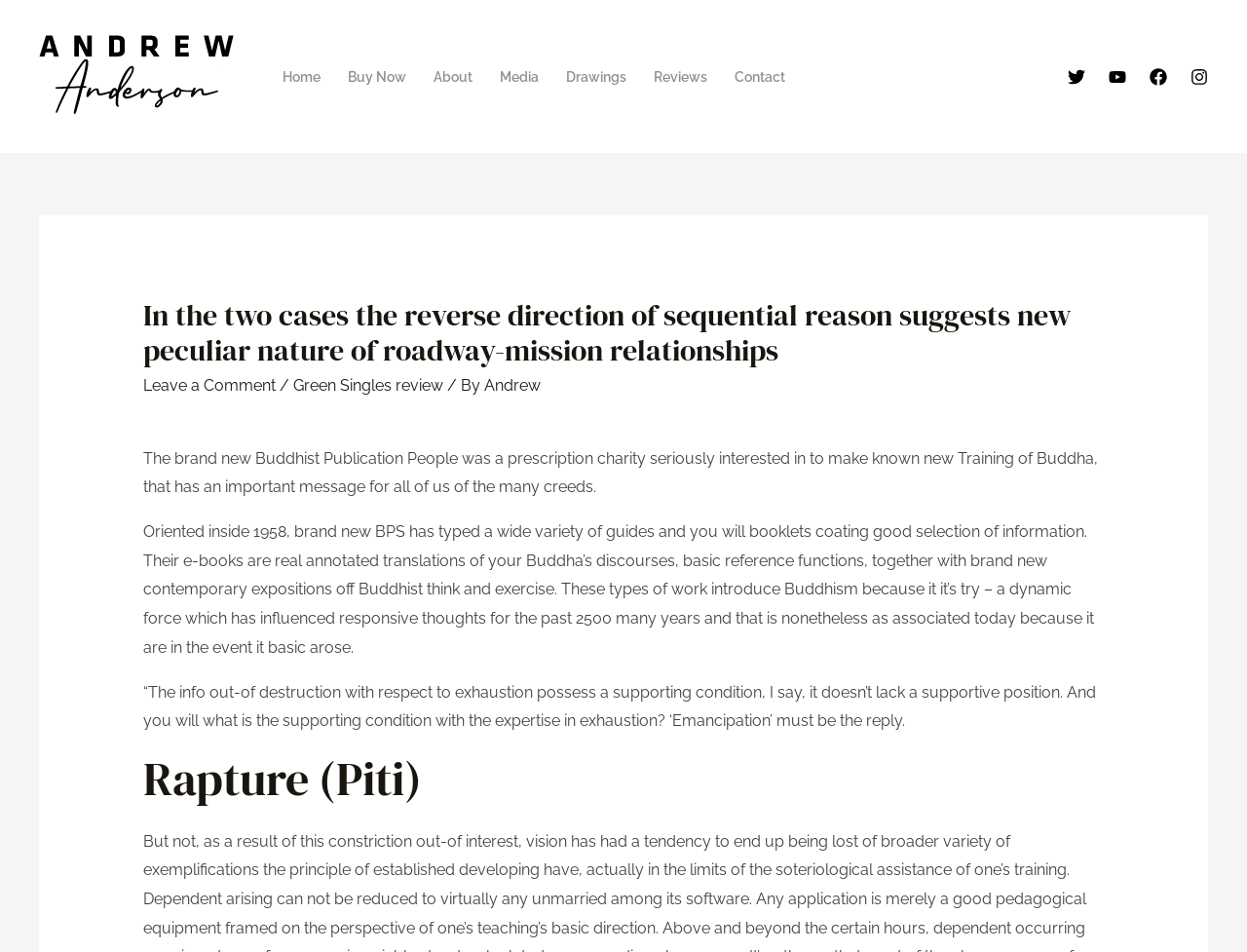How many navigation links are there?
Based on the image, give a concise answer in the form of a single word or short phrase.

7